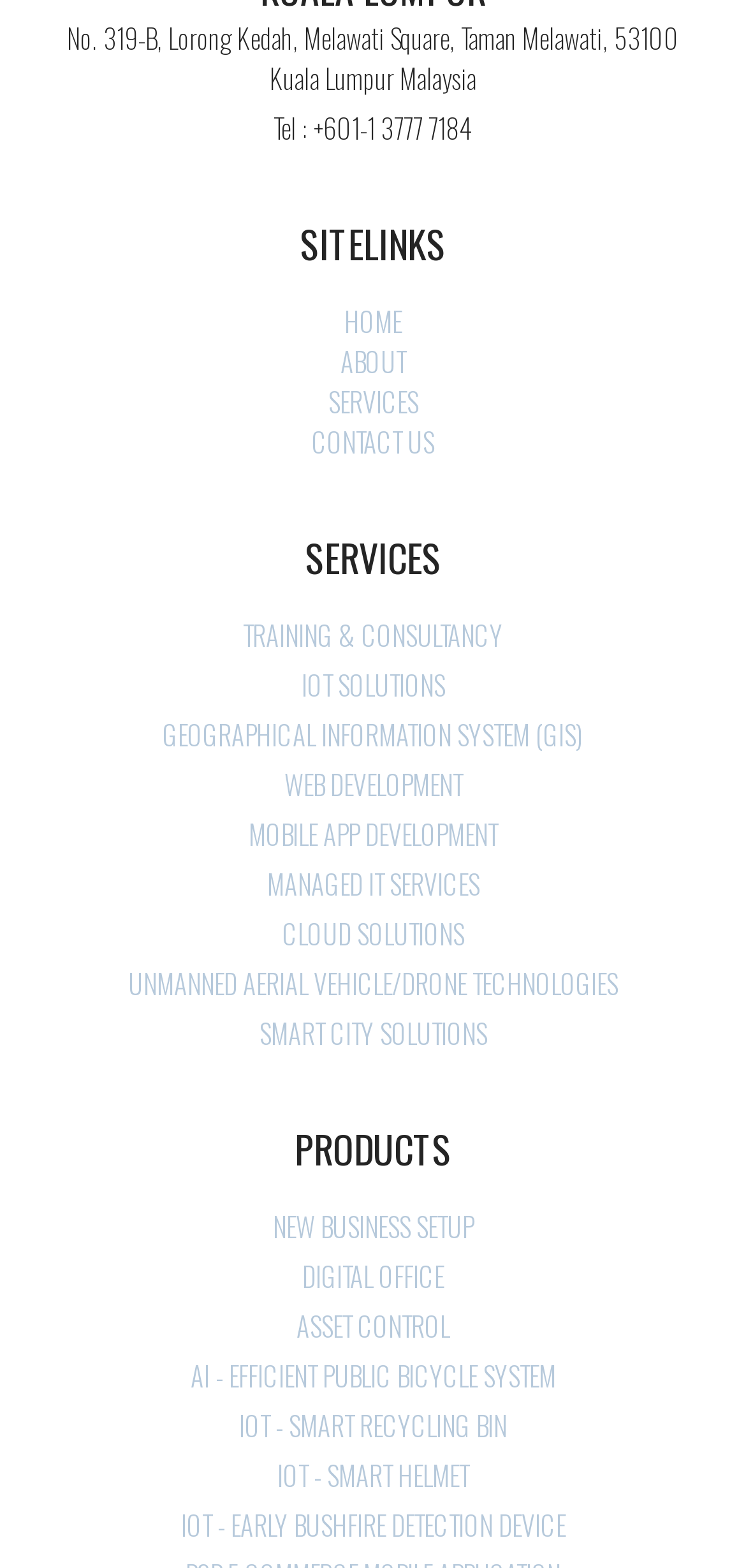Use a single word or phrase to answer the question: How many services are listed on the webpage?

9